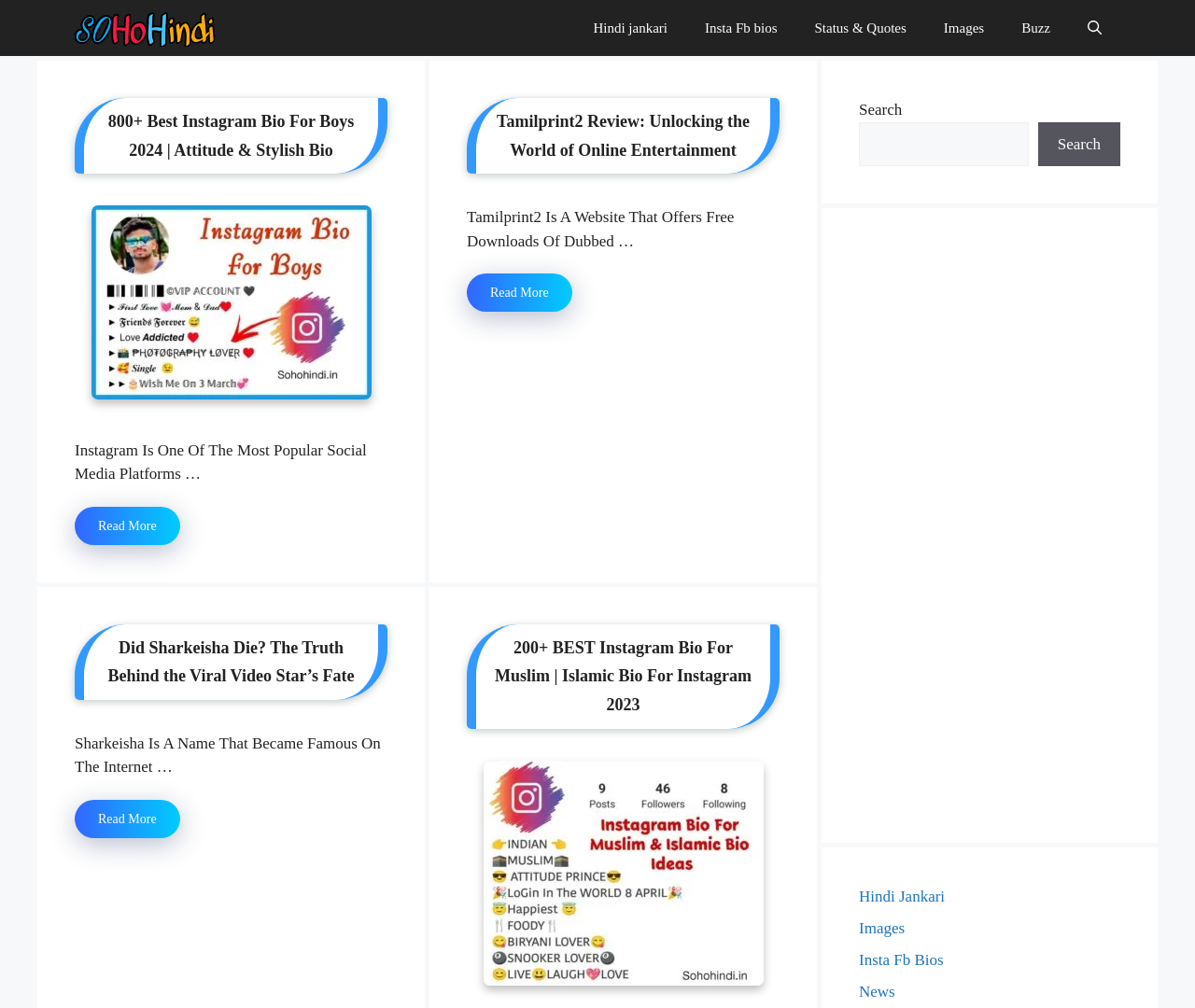Please locate the bounding box coordinates of the element that should be clicked to complete the given instruction: "Read more about 800+ Best Instagram Bio For Boys 2024".

[0.062, 0.503, 0.15, 0.541]